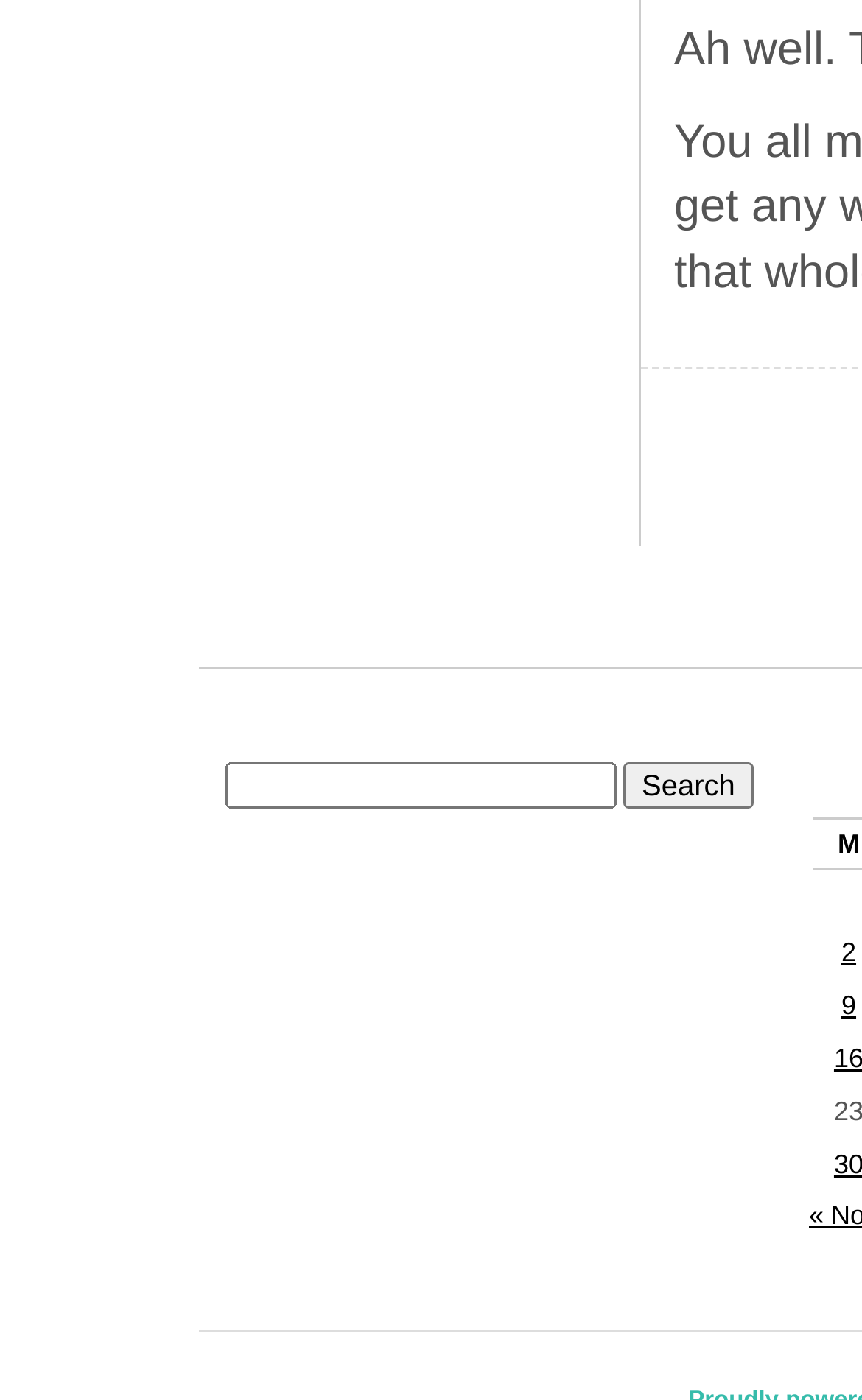What type of content is listed below the search bar?
Provide a detailed and well-explained answer to the question.

The links 'Posts published on December 2, 2002' and 'Posts published on December 9, 2002' are listed below the search bar, suggesting that the webpage displays a list of posts or articles.